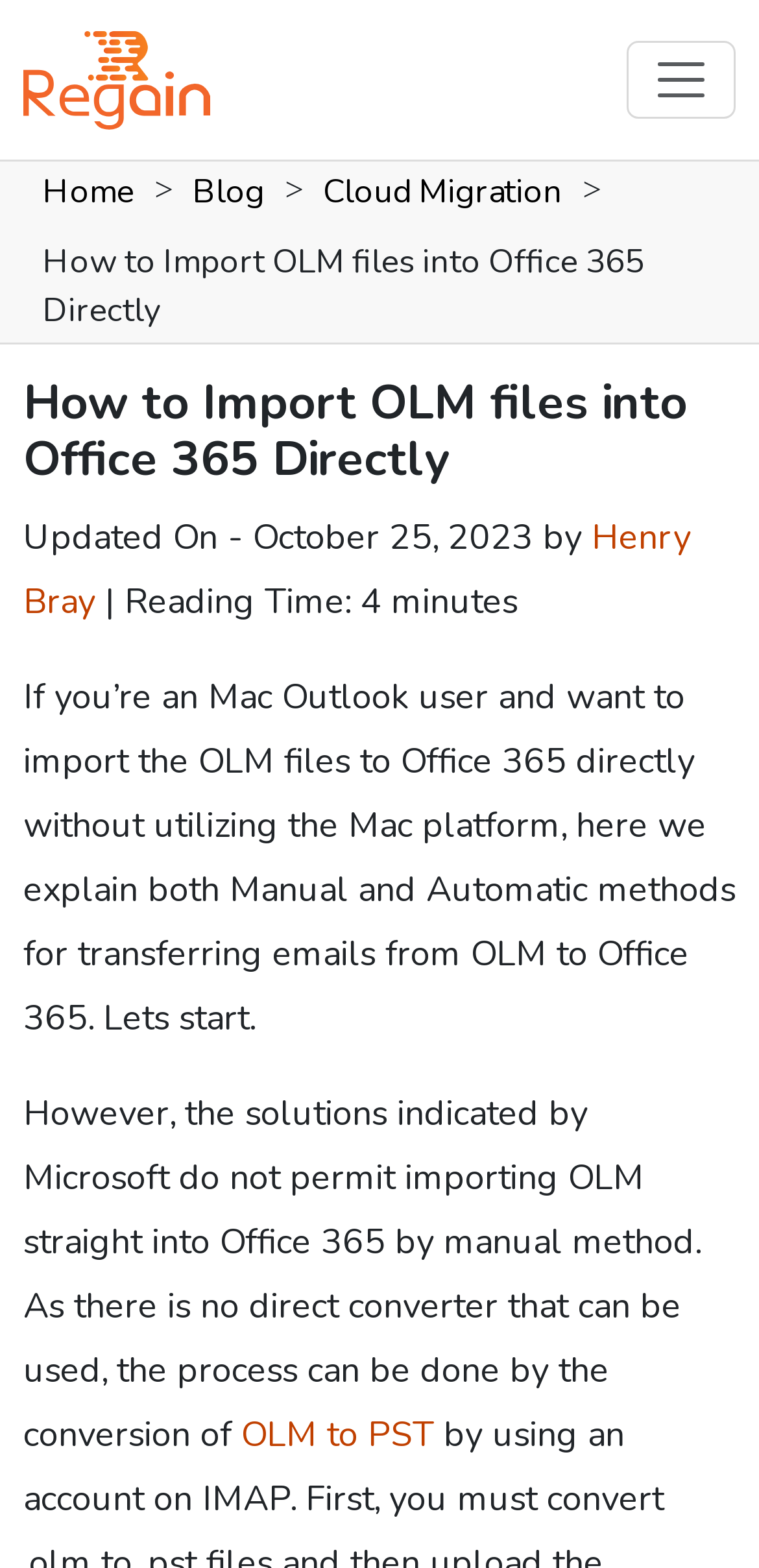How long does it take to read the article? Please answer the question using a single word or phrase based on the image.

4 minutes